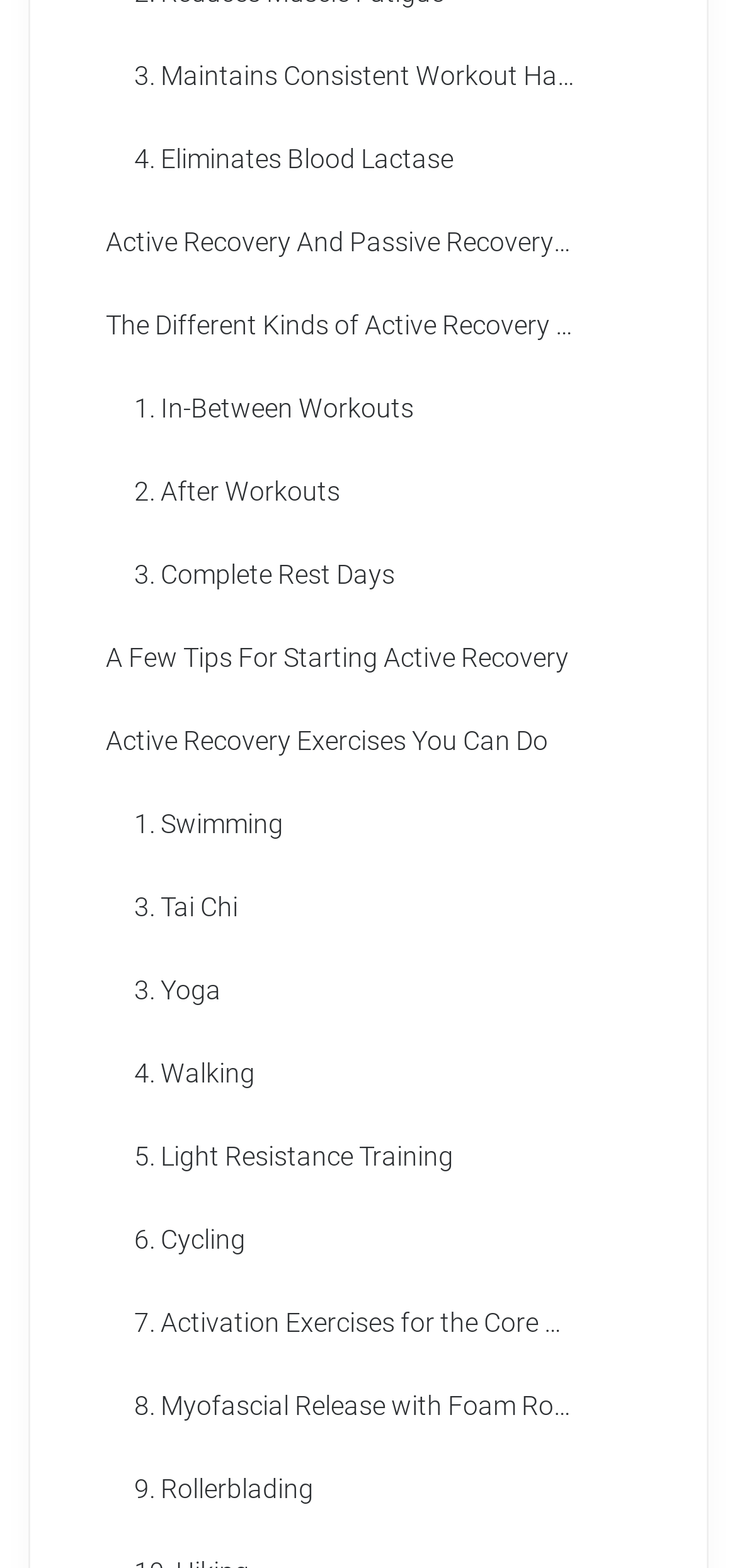What type of exercise is mentioned in the link '1. Swimming'?
Please respond to the question with a detailed and well-explained answer.

The link '1. Swimming' is listed under the category of active recovery exercises, suggesting that swimming is a type of exercise that can be used for active recovery.